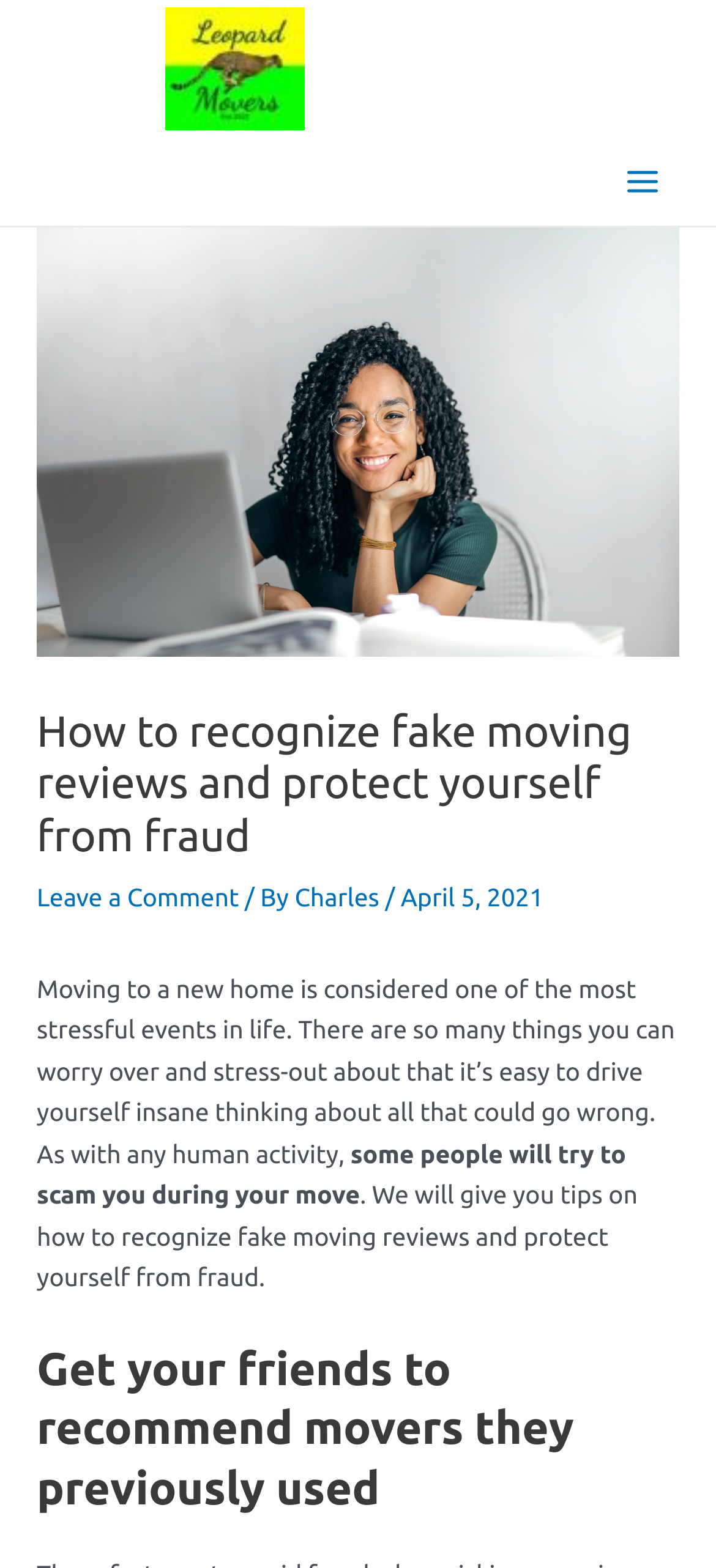Provide a one-word or brief phrase answer to the question:
What is the date of the article?

April 5, 2021